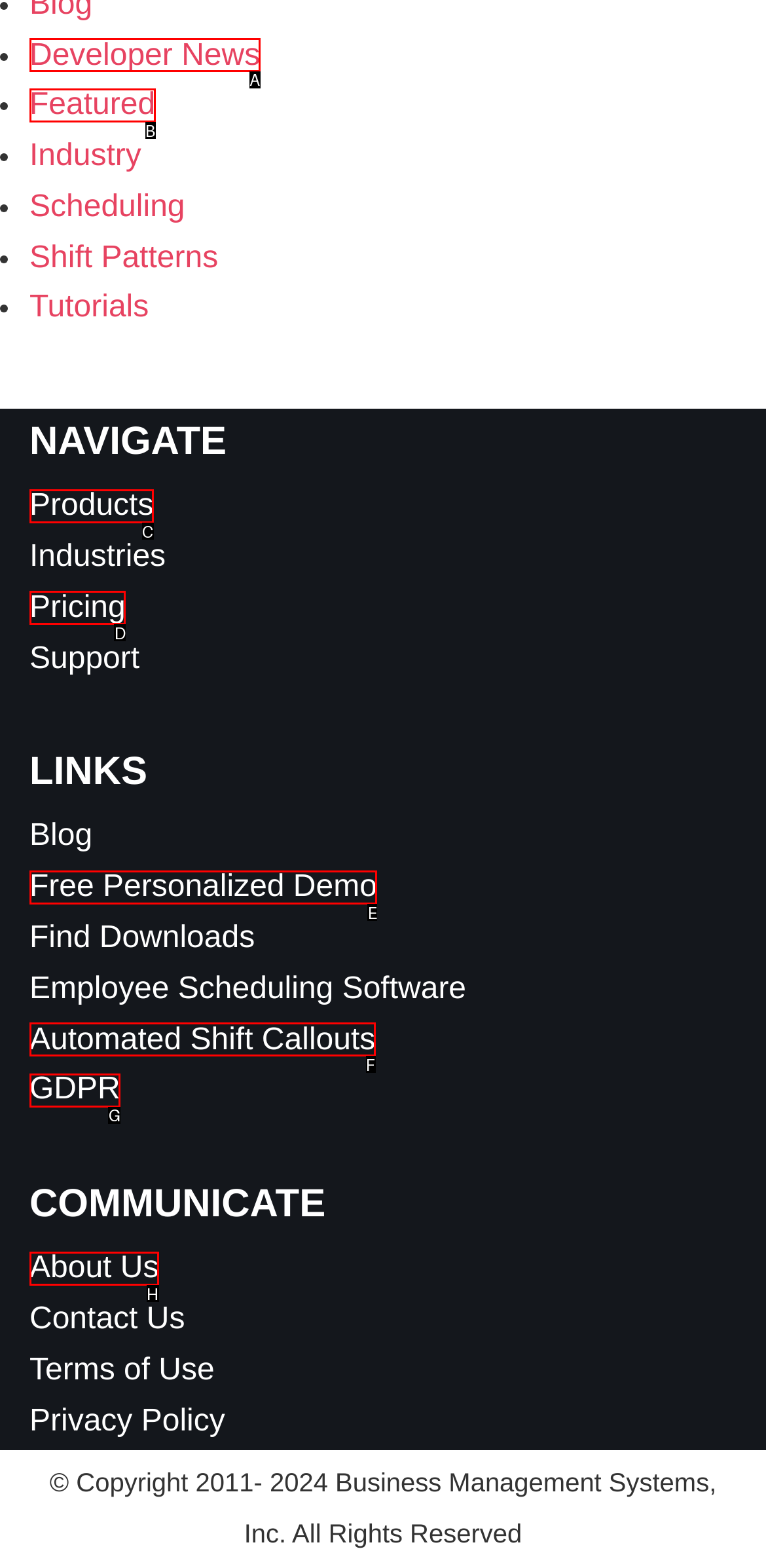Choose the UI element that best aligns with the description: (323) 660-7355
Respond with the letter of the chosen option directly.

None